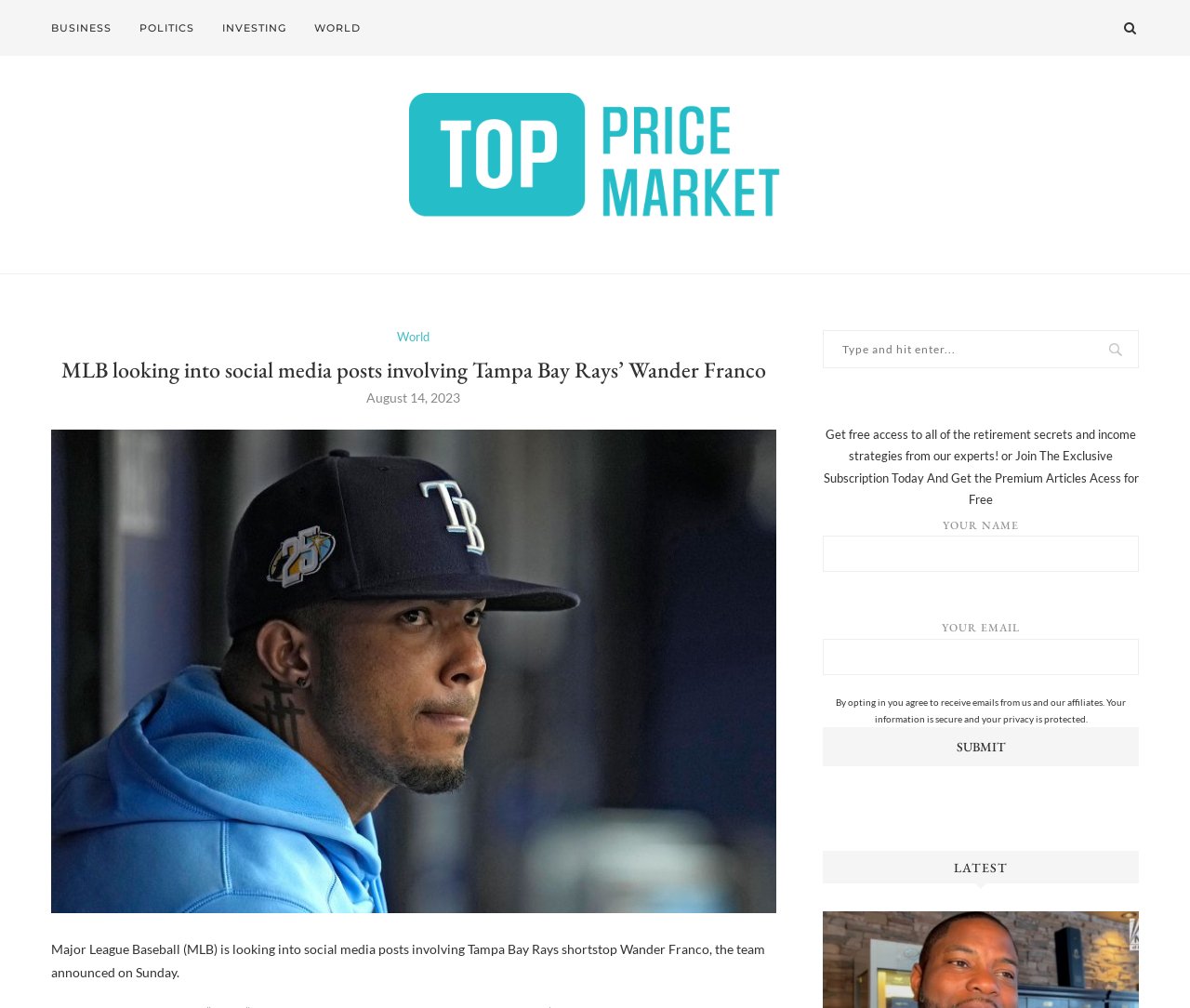What is the name of the shortstop mentioned?
Please provide an in-depth and detailed response to the question.

I found the answer by looking at the heading 'MLB looking into social media posts involving Tampa Bay Rays’ Wander Franco' and extracting the shortstop's name from it.